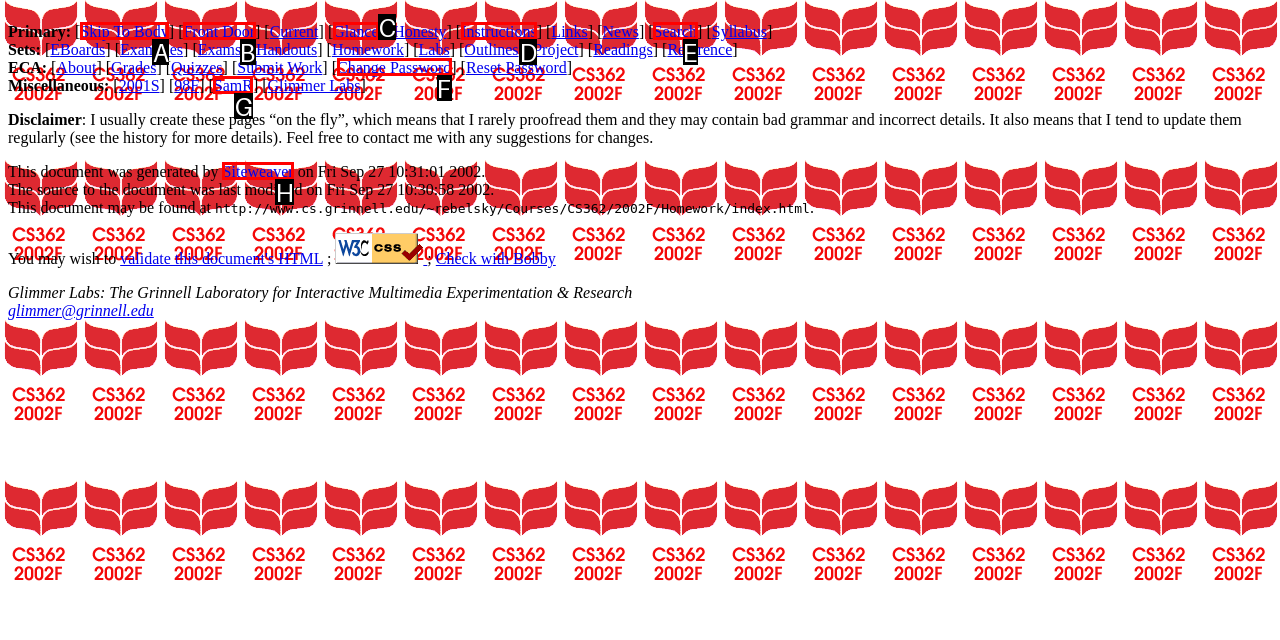Determine the option that best fits the description: Change Password
Reply with the letter of the correct option directly.

F